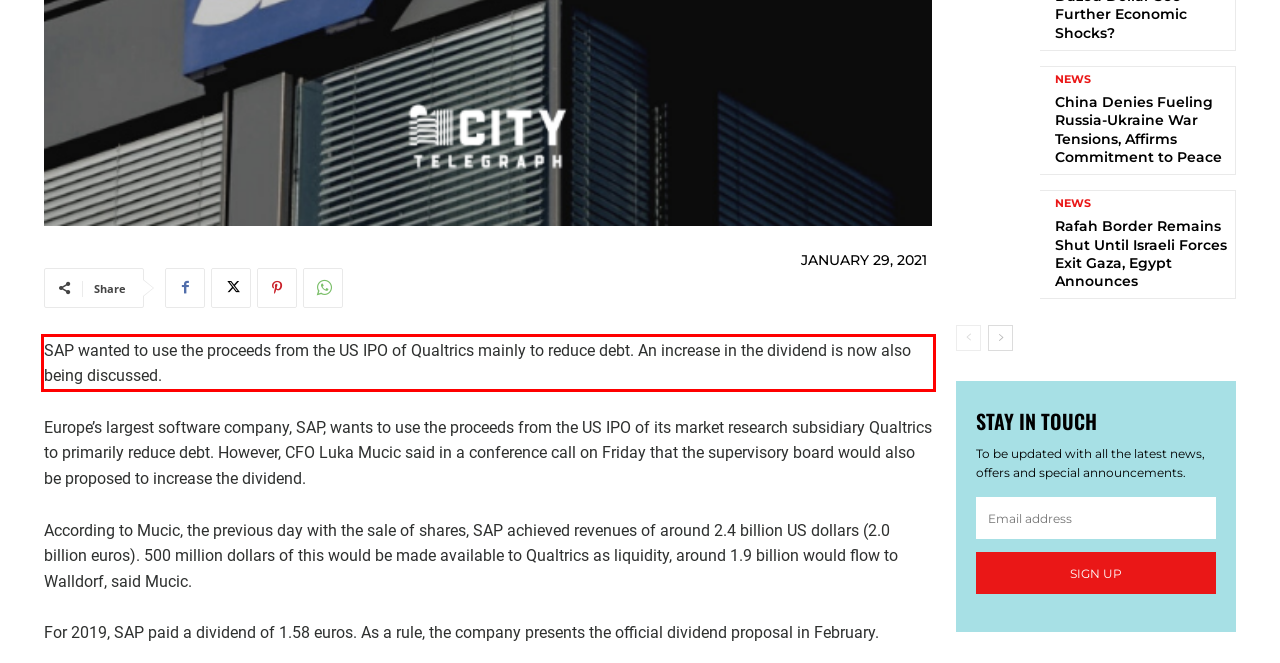Using OCR, extract the text content found within the red bounding box in the given webpage screenshot.

SAP wanted to use the proceeds from the US IPO of Qualtrics mainly to reduce debt. An increase in the dividend is now also being discussed.